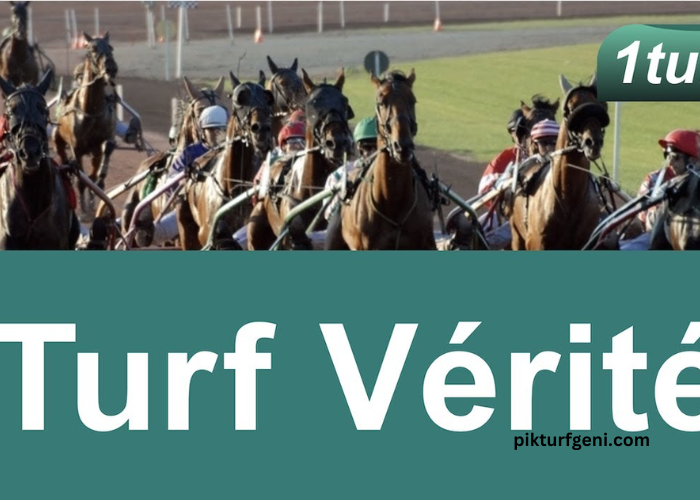Create an elaborate description of the image, covering every aspect.

The image features a dynamic scene from the world of horse racing, capturing an intense moment as a group of horses, driven by jockeys in colorful silks, charge down the track. The foreground of the image is dominated by bold, white text that reads "Turf Vérifié," signifying a focus on authenticity and reliability in horse racing predictions. Above the equine athletes, a small graphic element highlights the website "pikTurfGeni," suggesting a resource dedicated to horse racing betting insights. This engaging visual pairs excitement from the track with a message of trustworthiness, underscoring the importance of accurate predictions in the realm of betting.